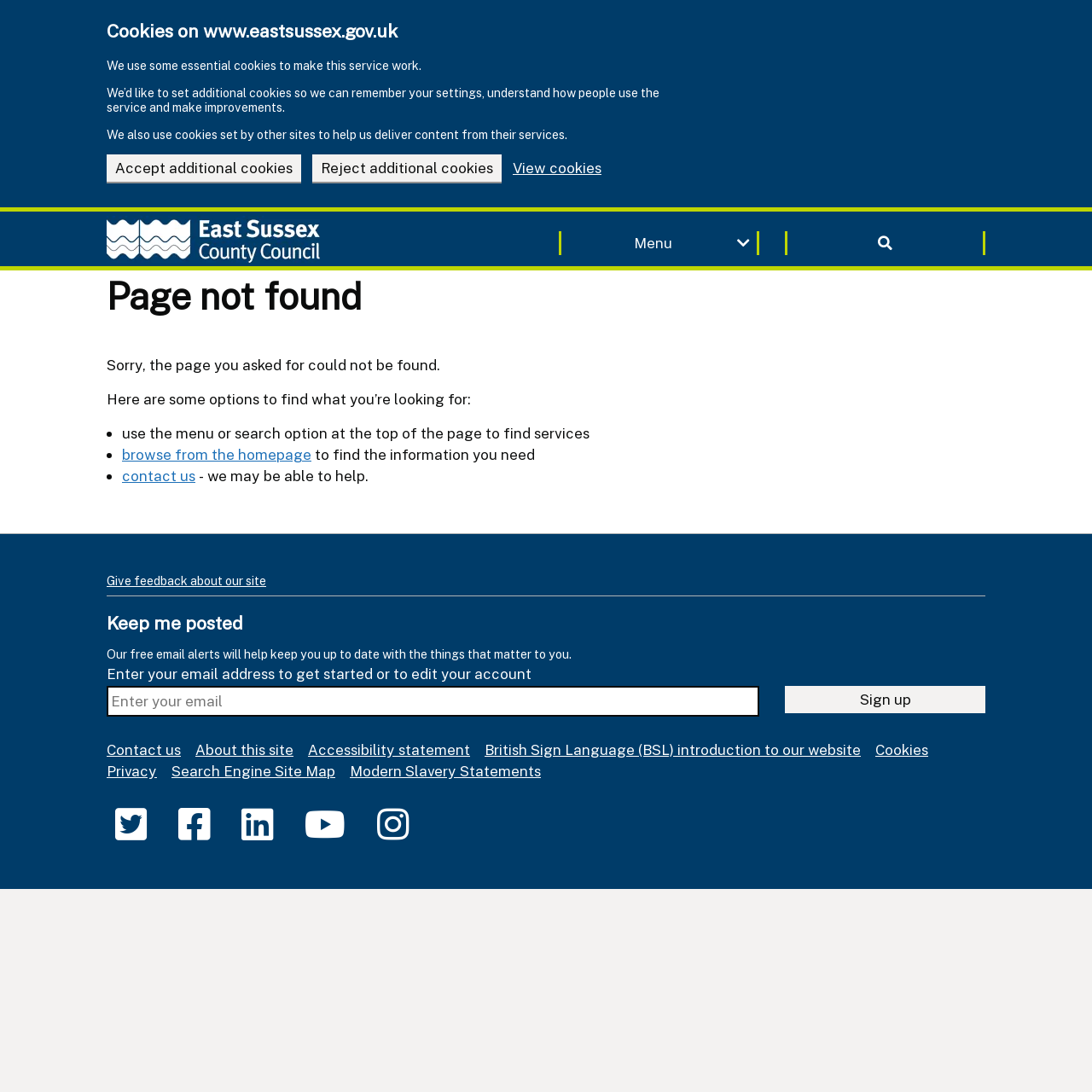How many social media links are provided?
Provide a one-word or short-phrase answer based on the image.

5